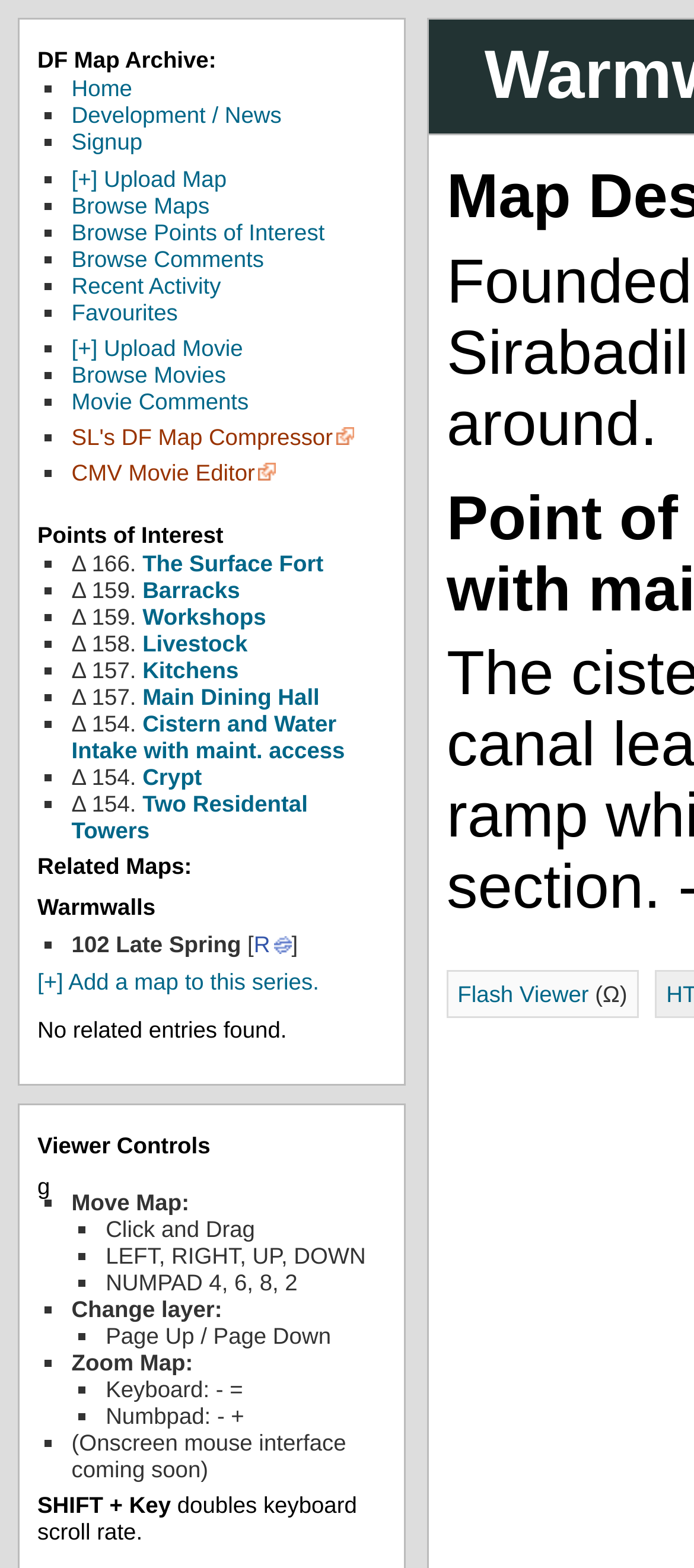Reply to the question with a single word or phrase:
How many viewer controls are listed?

3